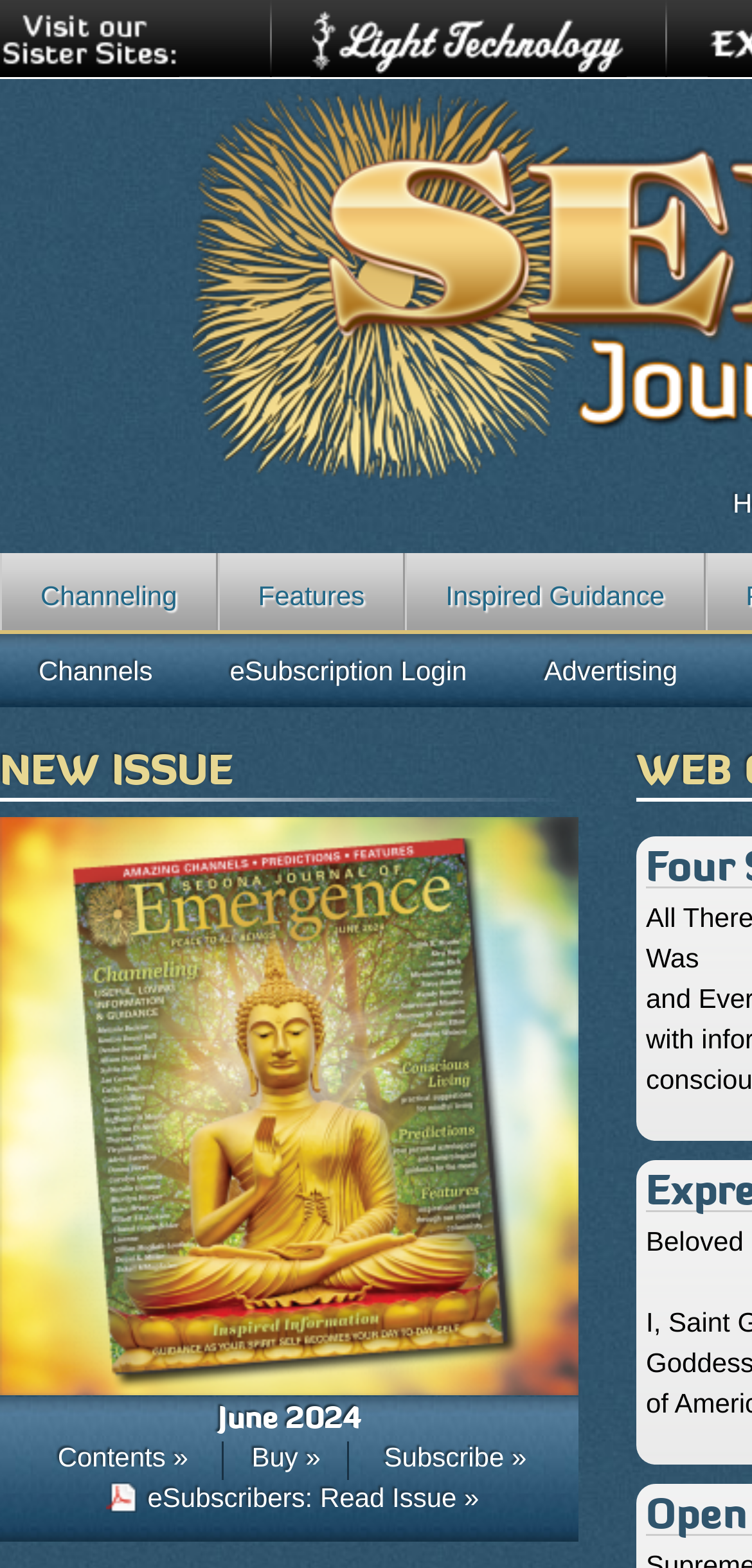Given the element description "Channeling" in the screenshot, predict the bounding box coordinates of that UI element.

[0.0, 0.353, 0.289, 0.402]